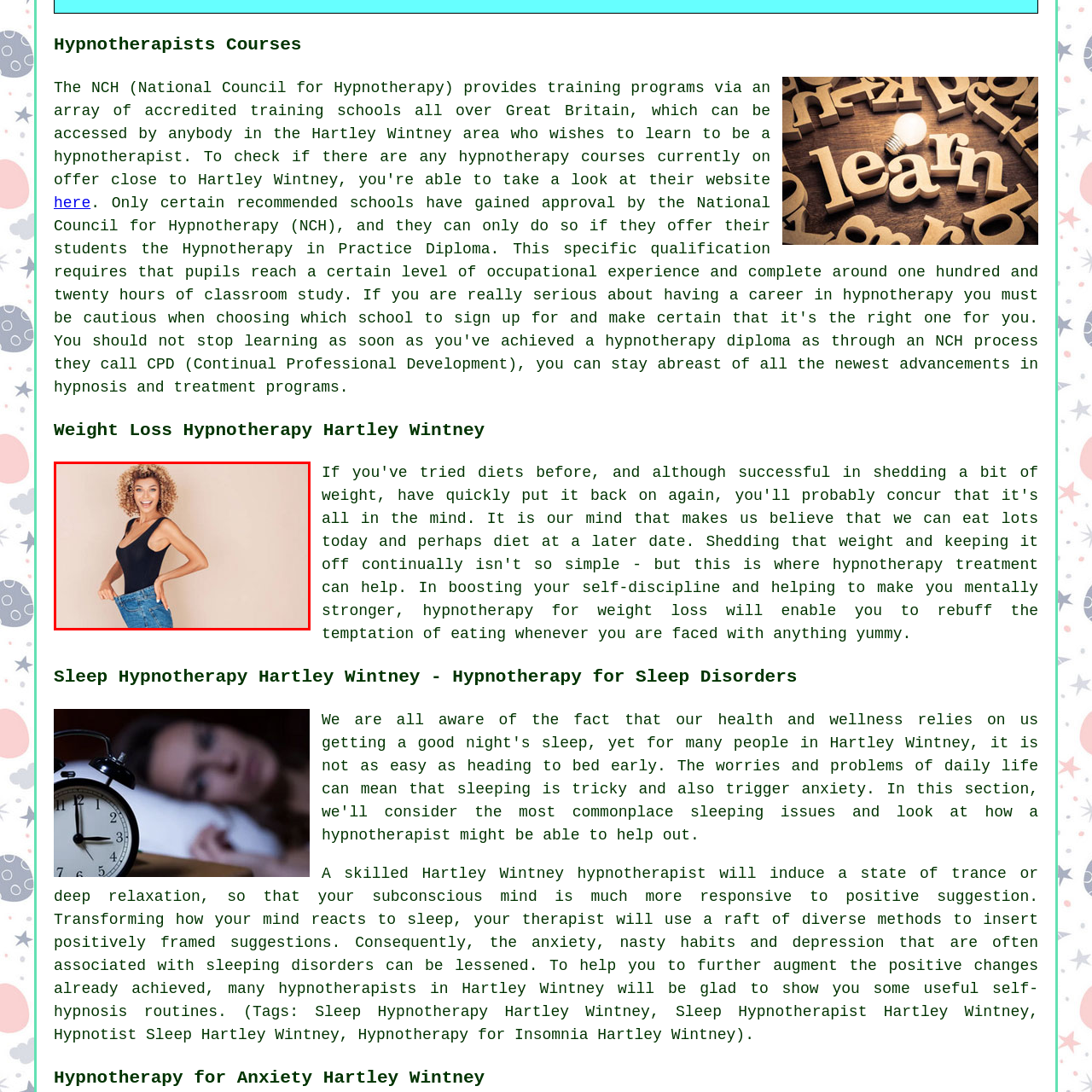What is the background of the image?
Please analyze the segment of the image inside the red bounding box and respond with a single word or phrase.

Soft and neutral